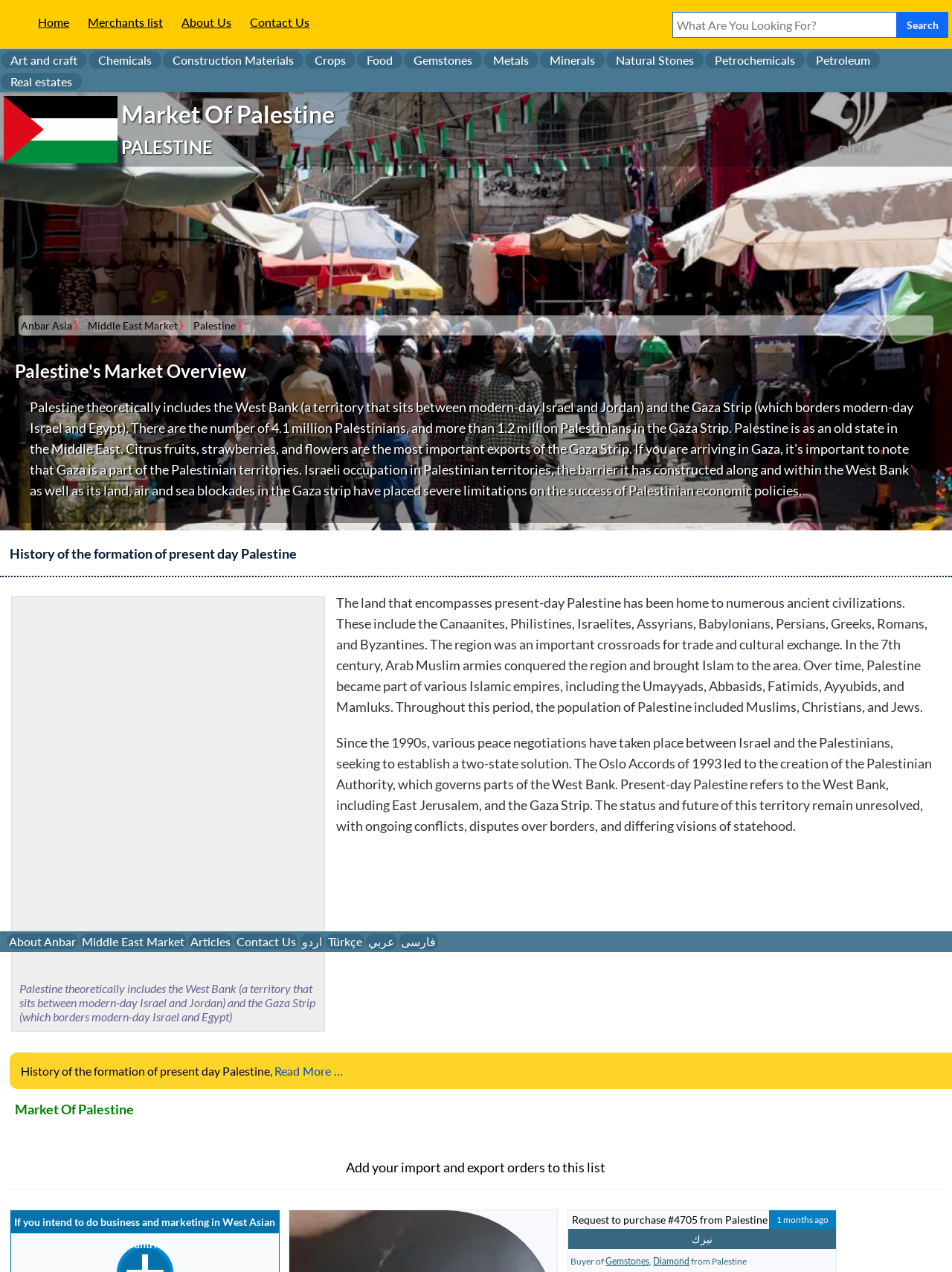Identify the bounding box coordinates for the UI element that matches this description: "Construction Materials".

[0.181, 0.042, 0.309, 0.053]